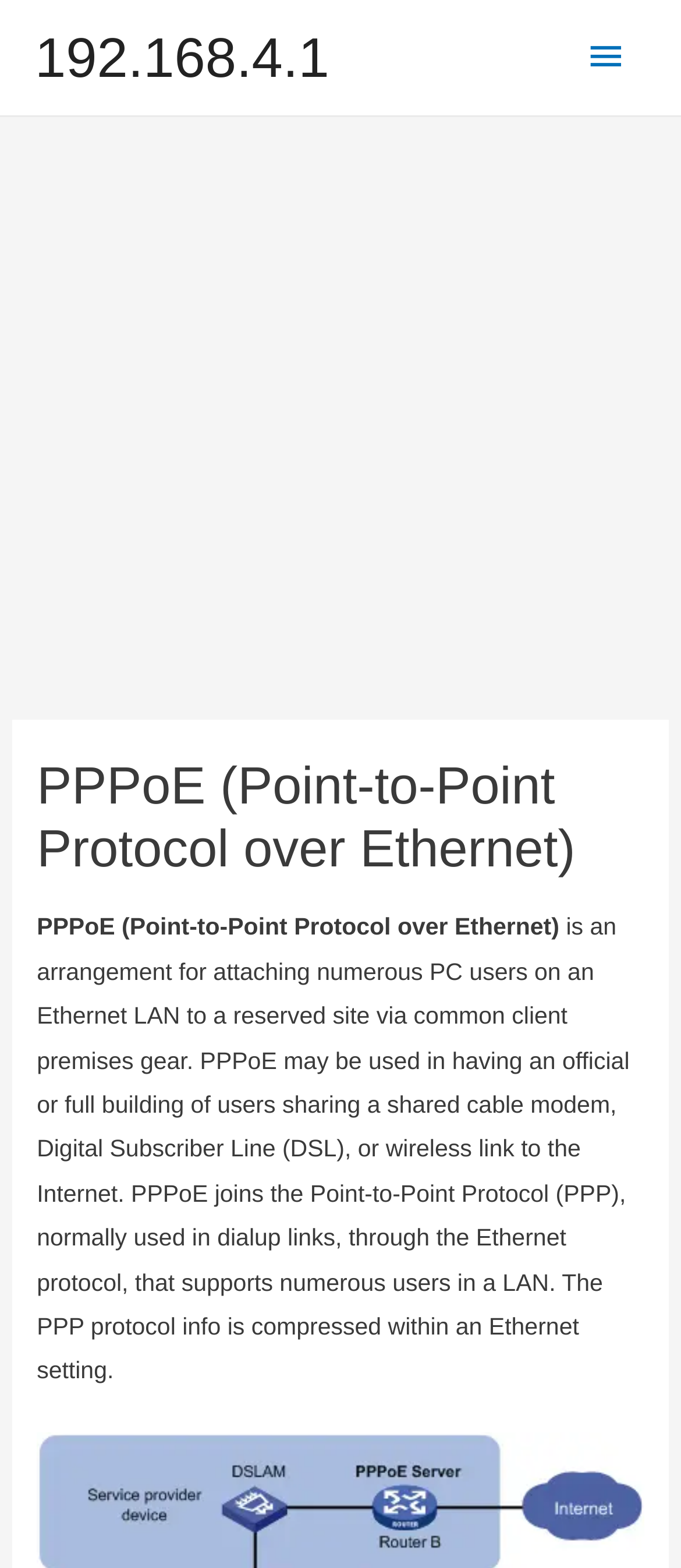Explain in detail what is displayed on the webpage.

The webpage is about PPPoE (Point-to-Point Protocol over Ethernet), a protocol for connecting multiple PC users on an Ethernet LAN to a reserved site via common client premises gear. 

At the top left of the page, there is a link displaying the IP address "192.168.4.1". On the top right, a button labeled "Main Menu" is located, which is not expanded by default. 

Below the top section, a large iframe occupies the majority of the page, taking up almost the entire width and about half of the page's height. Within this iframe, a header section is positioned at the top, containing a heading that repeats the title "PPPoE (Point-to-Point Protocol over Ethernet)". 

Directly below the header, a block of static text provides a detailed description of PPPoE, explaining its purpose, functionality, and how it combines the Point-to-Point Protocol with the Ethernet protocol to support multiple users in a LAN.